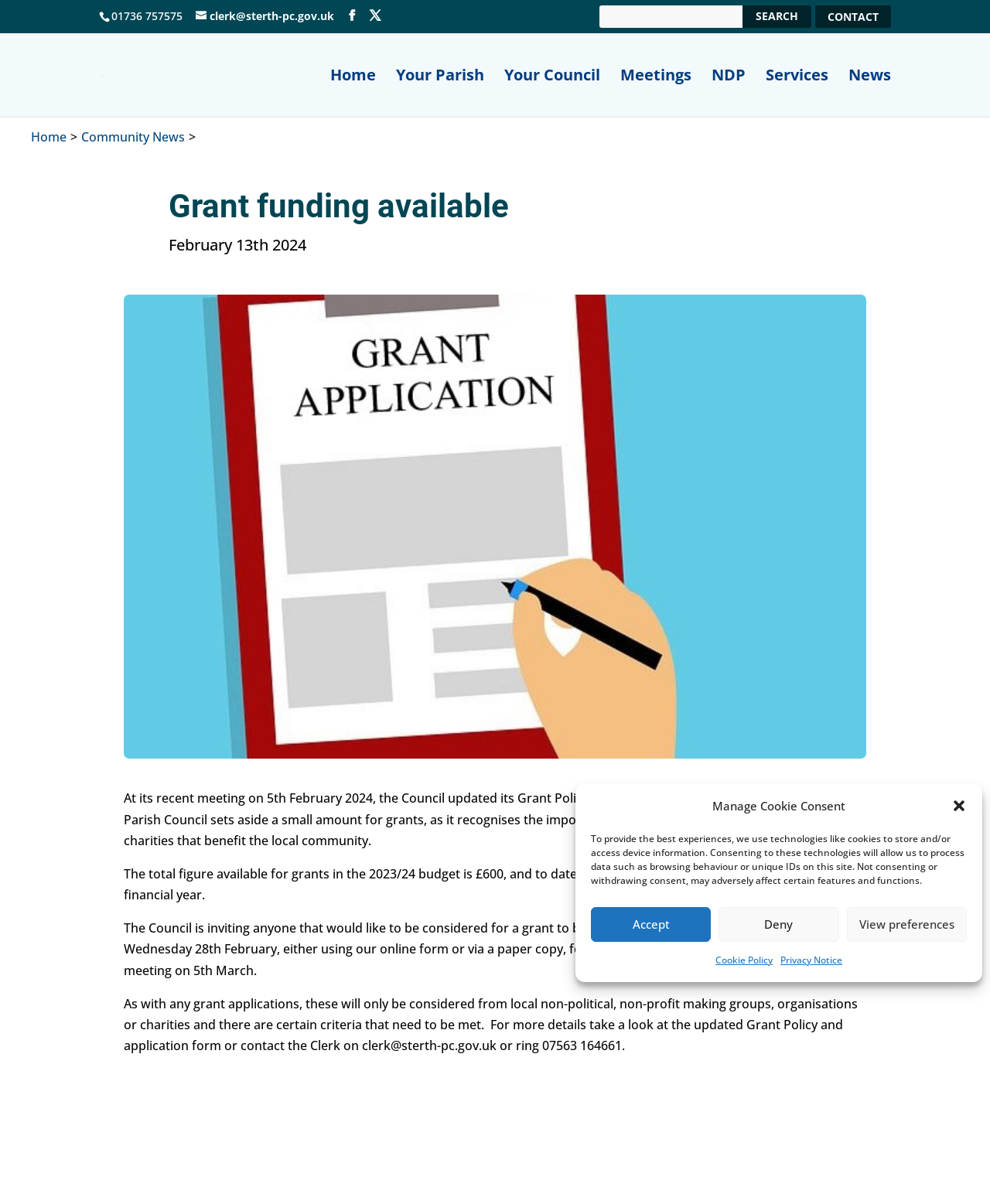Create a detailed narrative describing the layout and content of the webpage.

The webpage is about St Erth Parish Council, specifically focusing on grant funding available. At the top, there is a "Skip to content" link, followed by a dialog box for managing cookie consent, which includes buttons to accept, deny, or view preferences. Below this, there is a phone number and an email address for the clerk.

On the top-right corner, there are social media buttons for Facebook and Twitter, as well as a search bar with a "Search" button. Next to the search bar, there is a "CONTACT" link.

The main content of the page is divided into sections. On the left, there is a menu with links to "Home", "Your Parish", "Your Council", "Meetings", "NDP", "Services", and "News". On the right, there is a section with a heading "Grant funding available" and a subheading "February 13th 2024". Below this, there is an image of the parish, followed by three paragraphs of text describing the grant policy and application process.

The text explains that the Parish Council has updated its Grant Policy and is inviting applications for grants, with a total figure of £600 available. The application deadline is 12:00 noon on Wednesday 28th February, and the Council will consider applications from local non-political, non-profit making groups, organisations, or charities. The text also provides contact information for the Clerk and a link to the updated Grant Policy and application form.